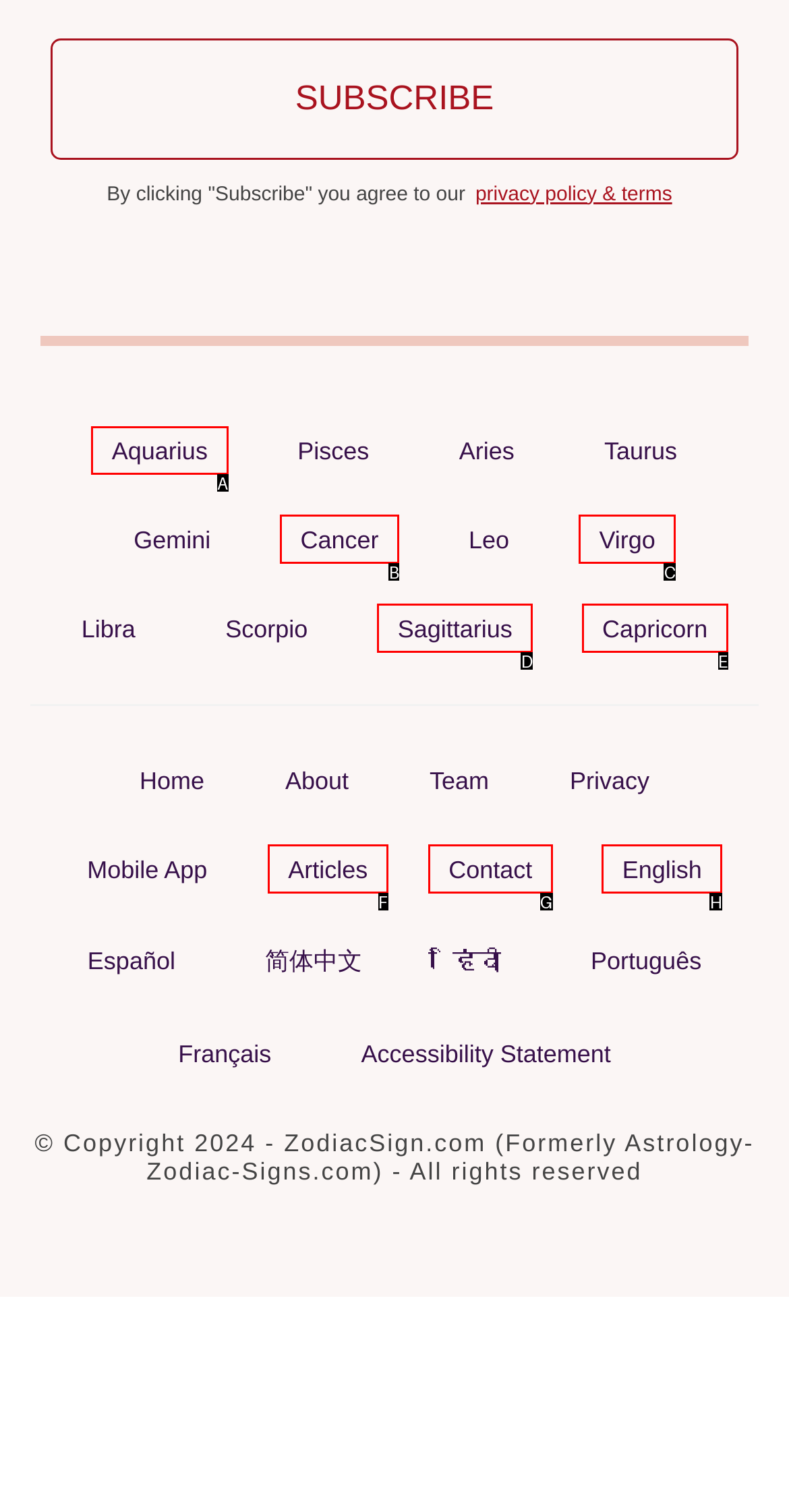Decide which letter you need to select to fulfill the task: Learn about Aquarius
Answer with the letter that matches the correct option directly.

A